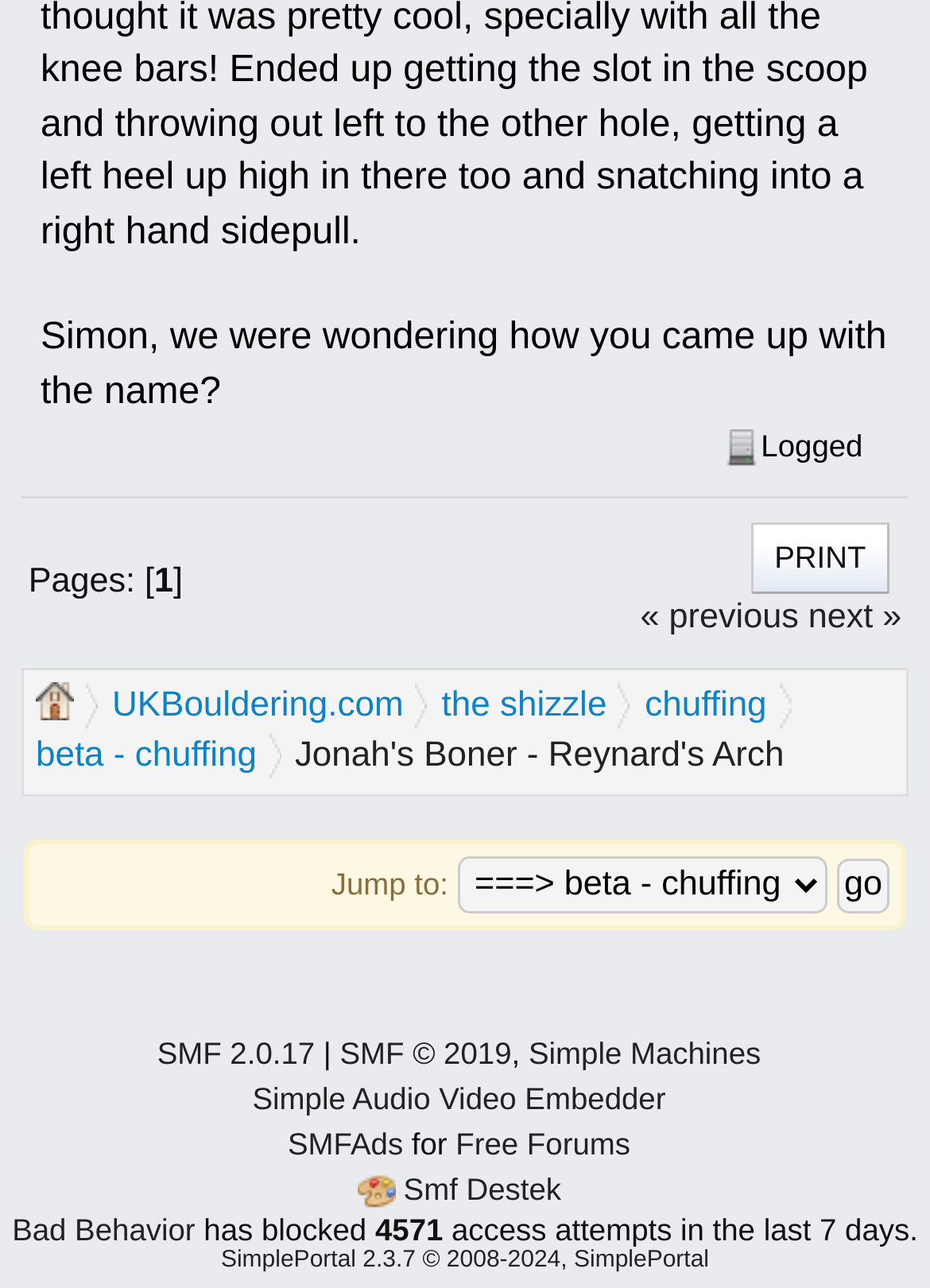Given the element description, predict the bounding box coordinates in the format (top-left x, top-left y, bottom-right x, bottom-right y). Make sure all values are between 0 and 1. Here is the element description: beta - chuffing

[0.038, 0.568, 0.276, 0.607]